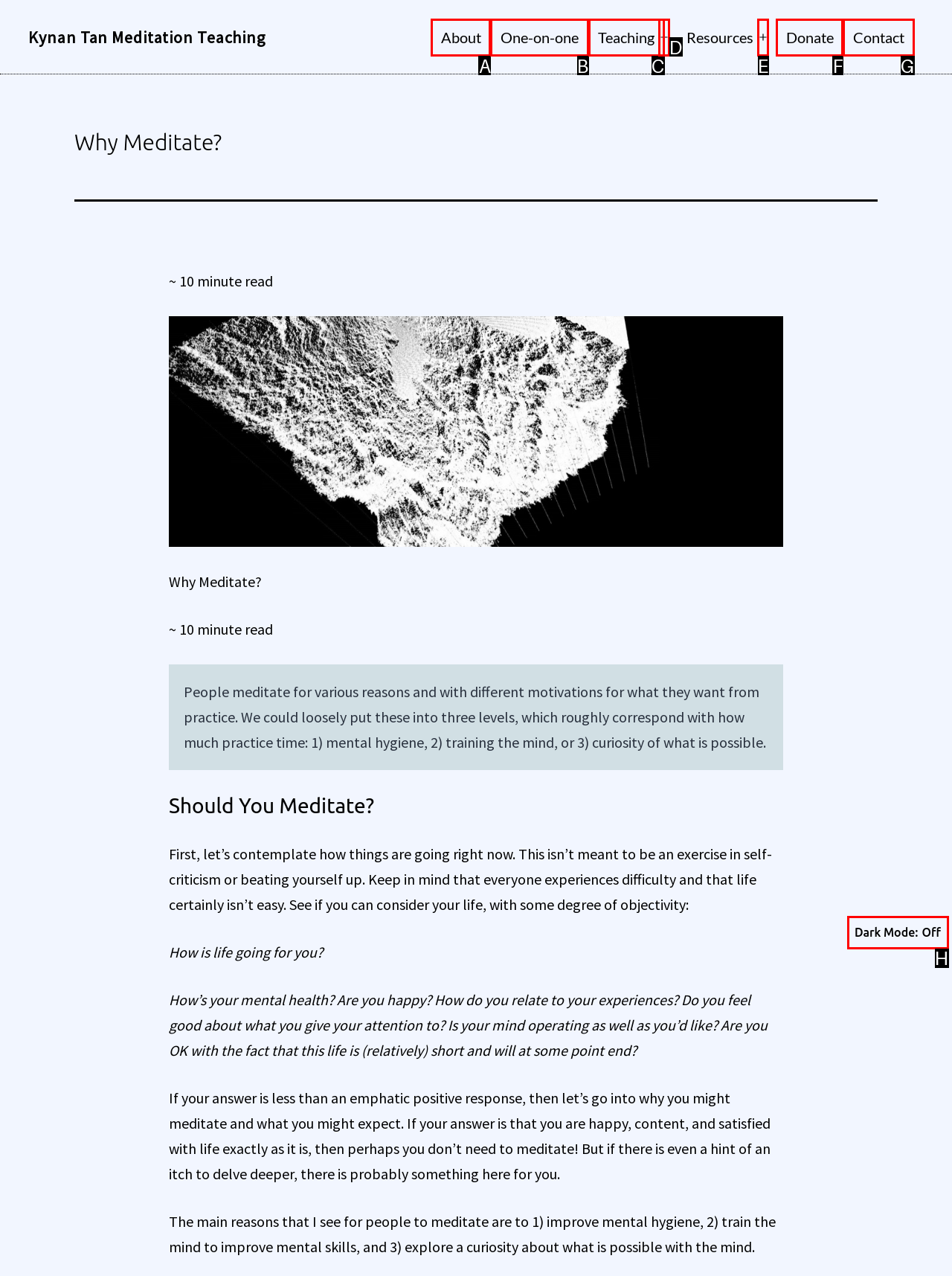Match the element description: Open menu to the correct HTML element. Answer with the letter of the selected option.

E